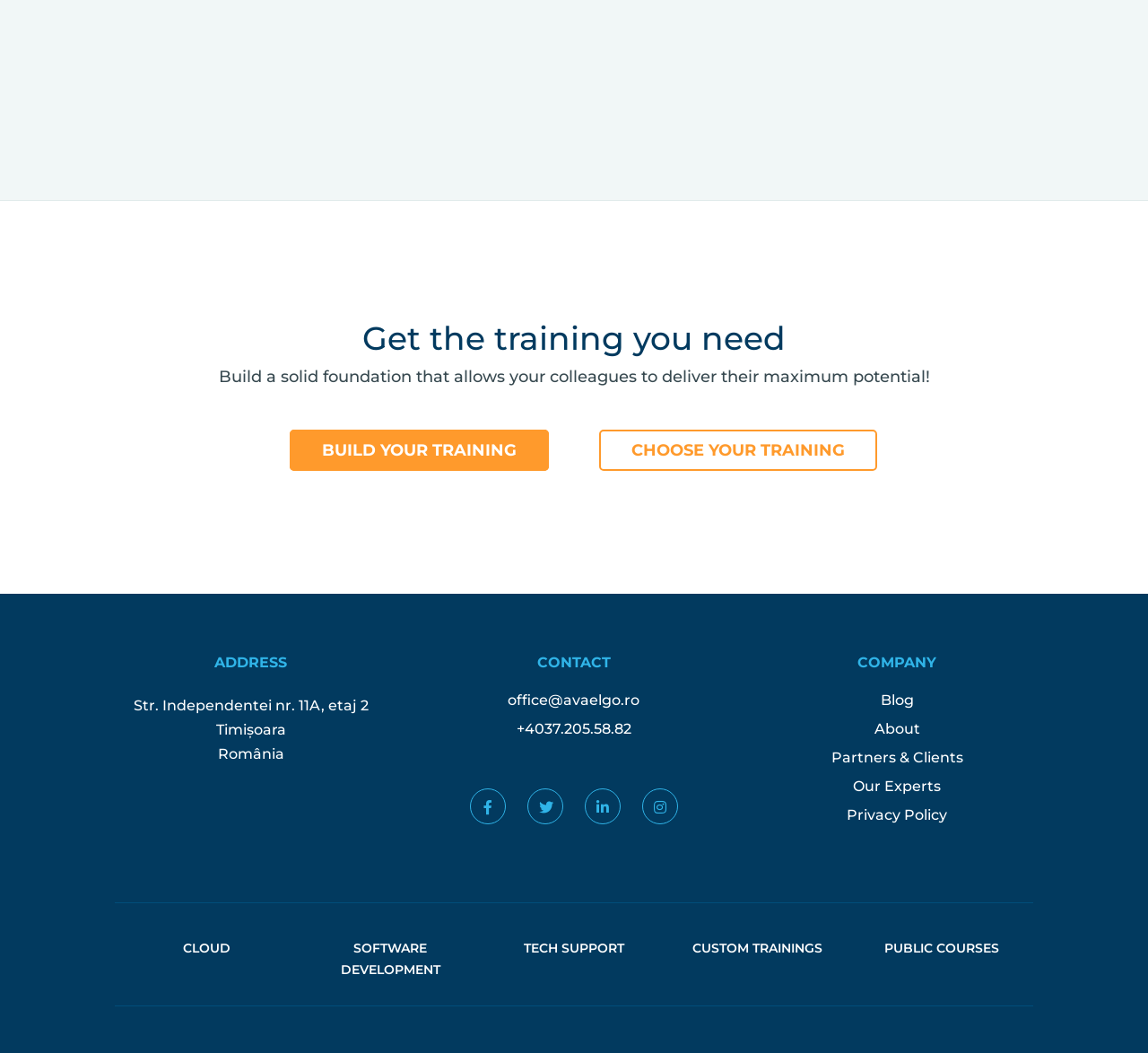What is the company's email address?
Using the image as a reference, give an elaborate response to the question.

I found the company's email address by looking at the 'CONTACT' section of the webpage, which is located below the 'ADDRESS' section. The email address is specified as 'office@avaelgo.ro' and is a link.